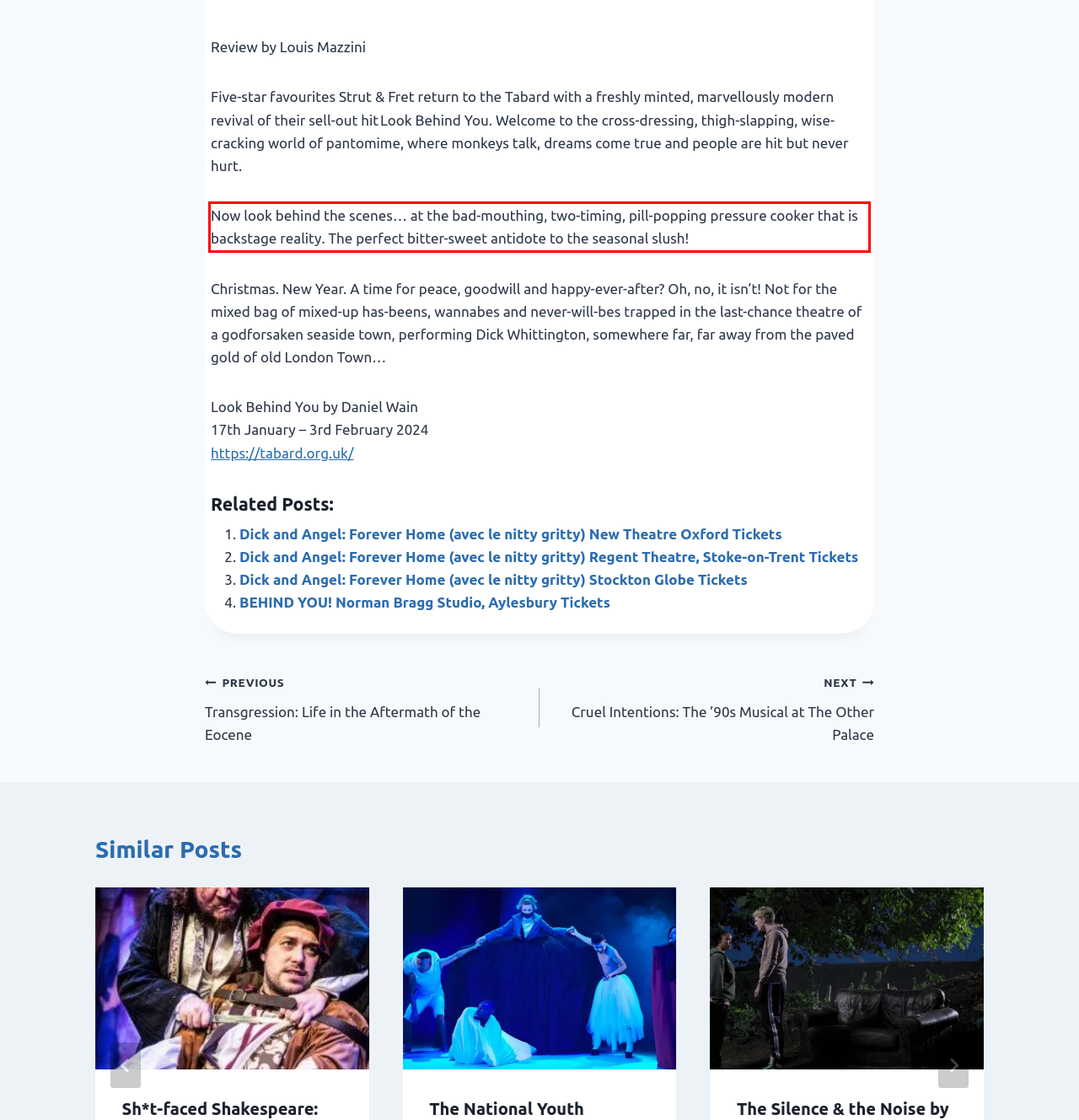Please identify the text within the red rectangular bounding box in the provided webpage screenshot.

Now look behind the scenes… at the bad-mouthing, two-timing, pill-popping pressure cooker that is backstage reality. The perfect bitter-sweet antidote to the seasonal slush!